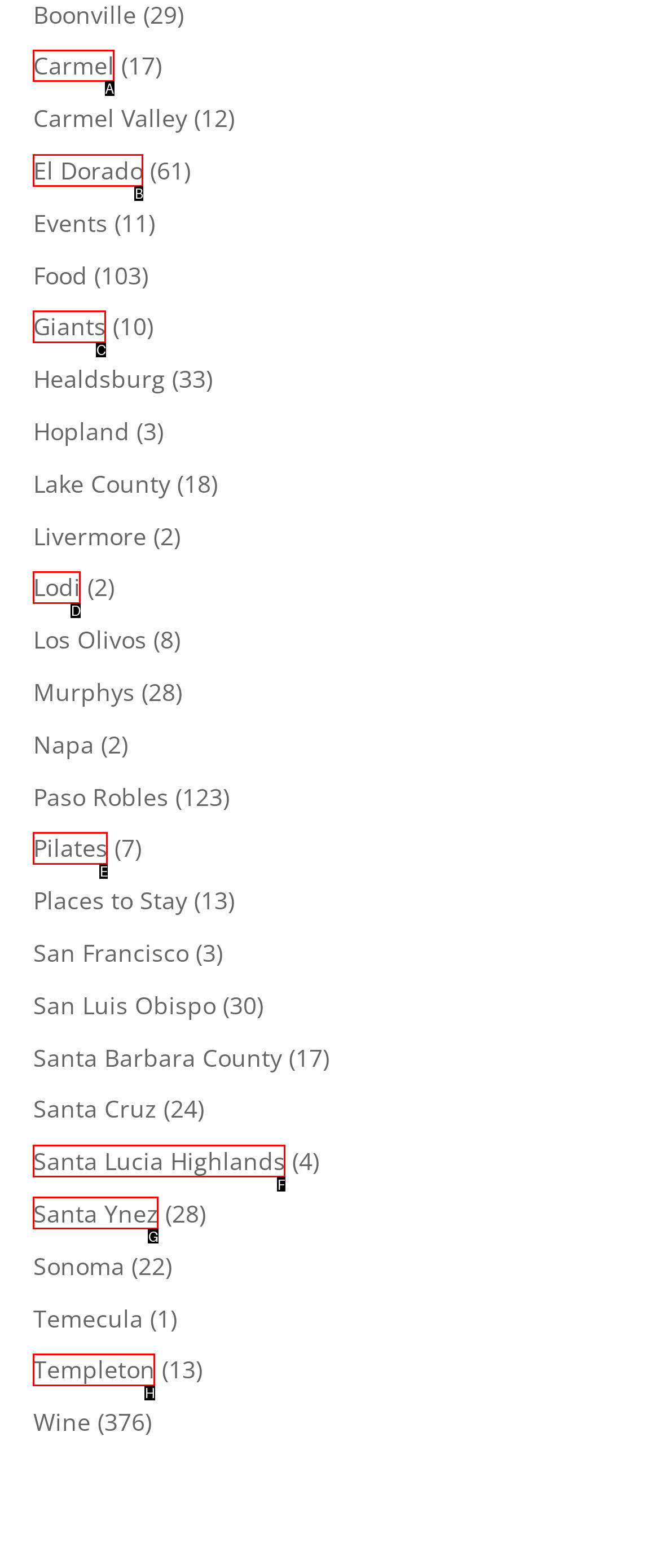Which HTML element should be clicked to fulfill the following task: Click on Carmel?
Reply with the letter of the appropriate option from the choices given.

A